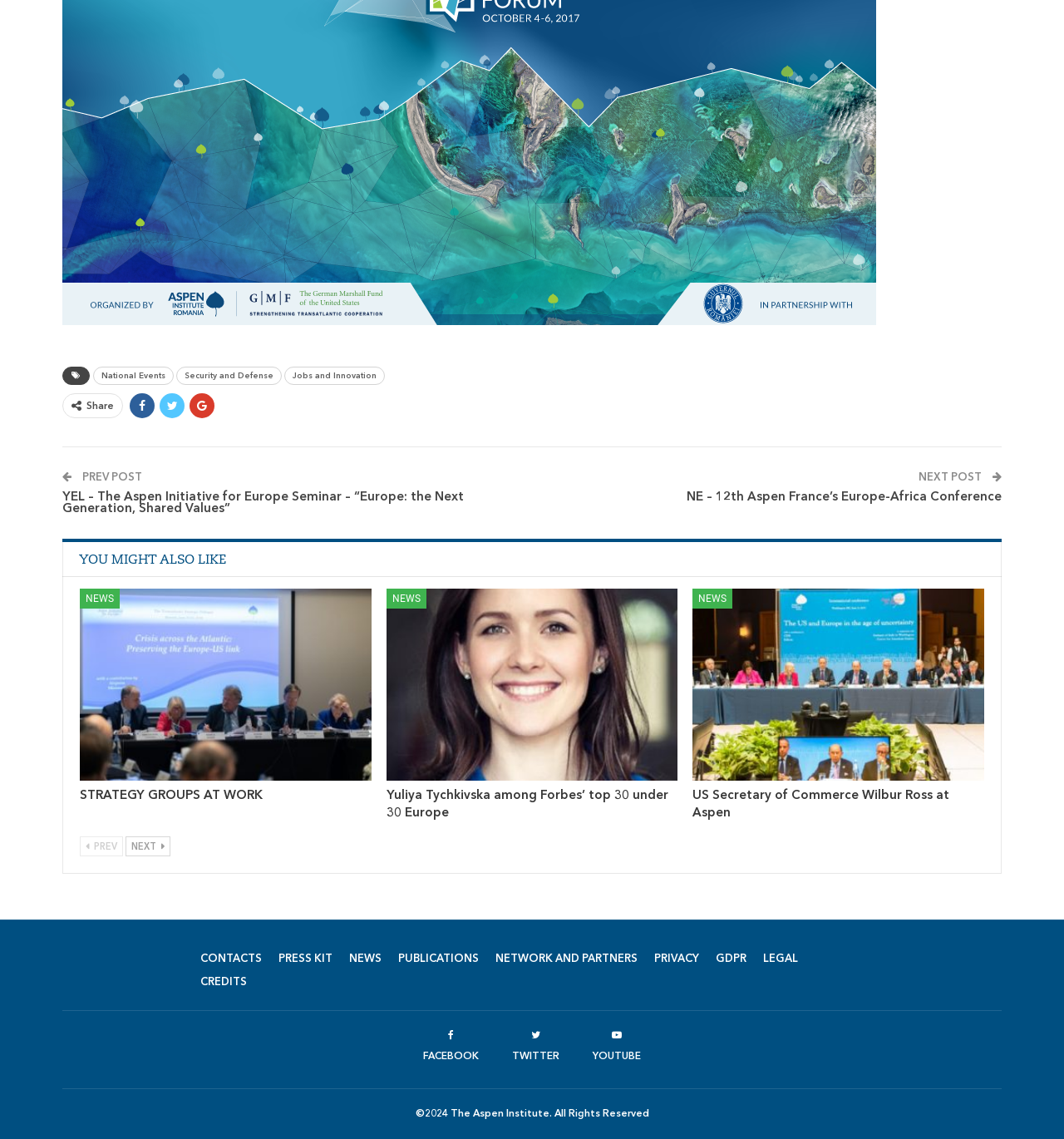Locate the bounding box coordinates of the element's region that should be clicked to carry out the following instruction: "Read the article YEL – The Aspen Initiative for Europe Seminar – “Europe: the Next Generation, Shared Values”". The coordinates need to be four float numbers between 0 and 1, i.e., [left, top, right, bottom].

[0.059, 0.429, 0.436, 0.452]